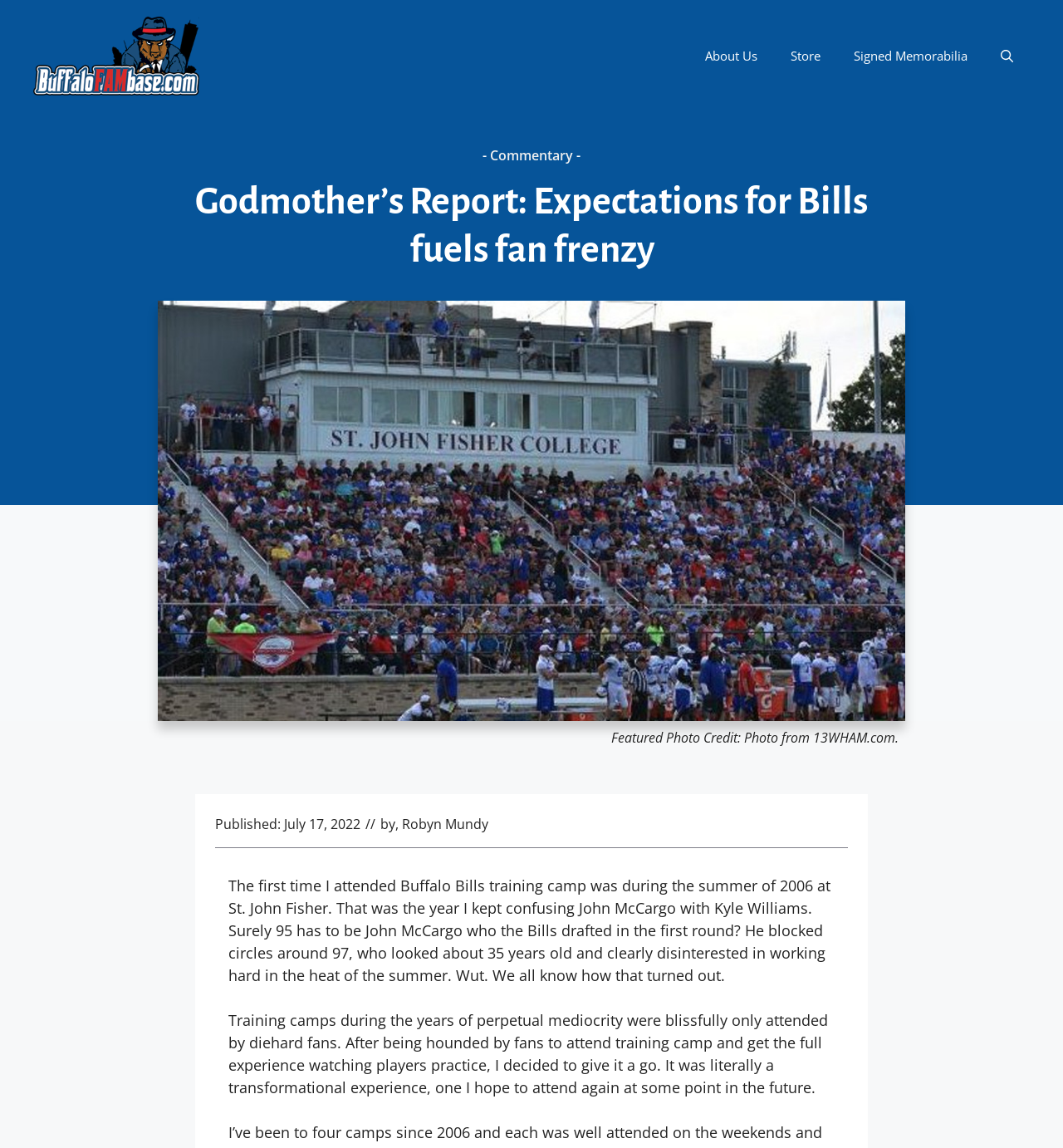Can you extract the primary headline text from the webpage?

Godmother’s Report: Expectations for Bills fuels fan frenzy